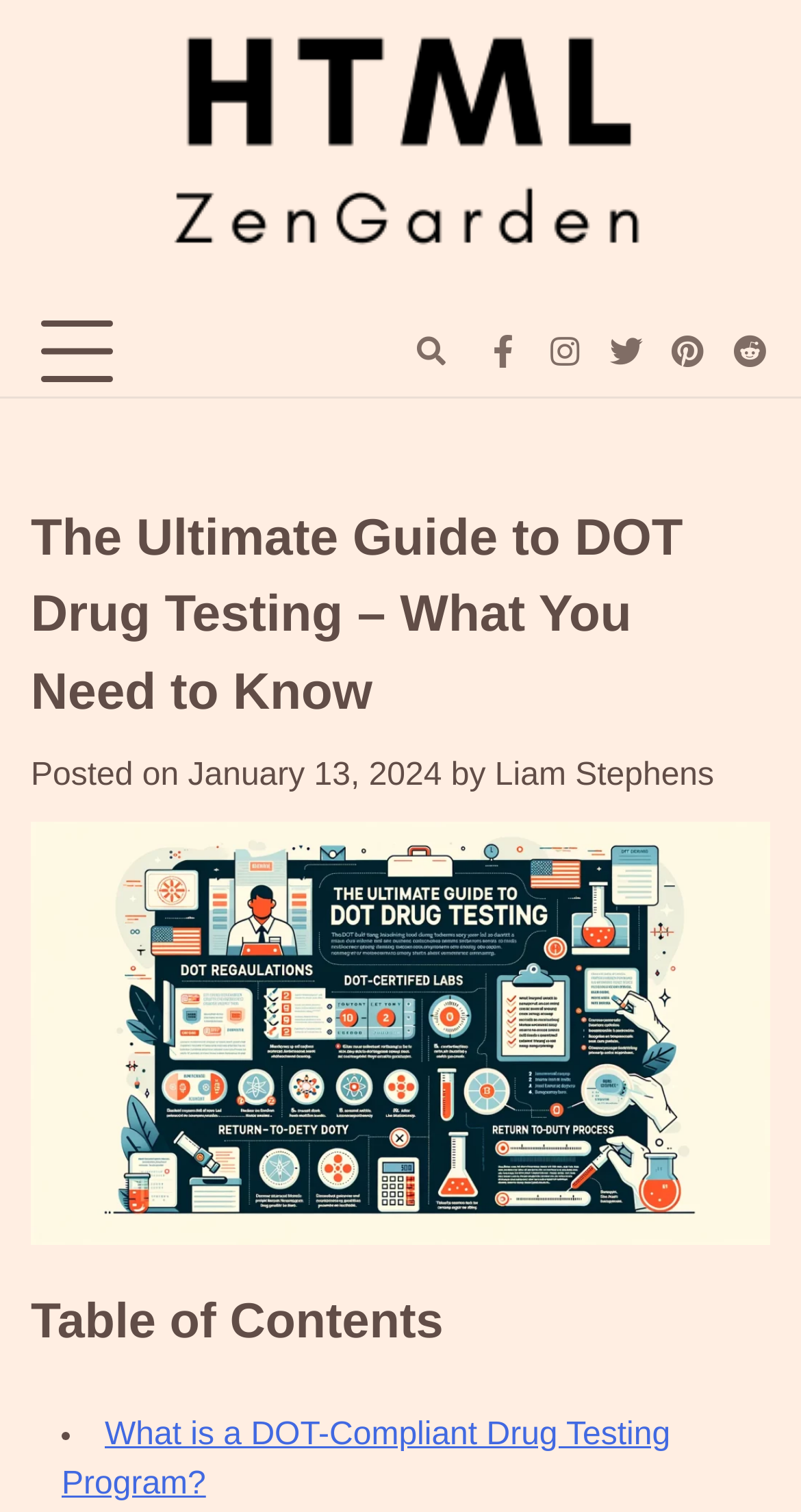Elaborate on the information and visuals displayed on the webpage.

This webpage is about DOT drug testing, specifically providing a comprehensive guide to the topic. At the top left corner, there is a logo image, accompanied by a button to expand the primary menu. On the top right corner, there are social media links, including Facebook, Instagram, Twitter, Pinterest, and Reddit.

Below the logo, there is a header section that displays the title "The Ultimate Guide to DOT Drug Testing – What You Need to Know" in a prominent font. Underneath the title, there is a section showing the post date, "January 13, 2024", and the author's name, "Liam Stephens".

The main content area features a large image related to DOT drug testing, taking up most of the width. Below the image, there is a "Table of Contents" section, which appears to be a list of links to different sections of the guide. The first item on the list is "What is a DOT-Compliant Drug Testing Program?".

Overall, the webpage is focused on providing information and resources related to DOT drug testing, with a clear and organized layout that makes it easy to navigate.